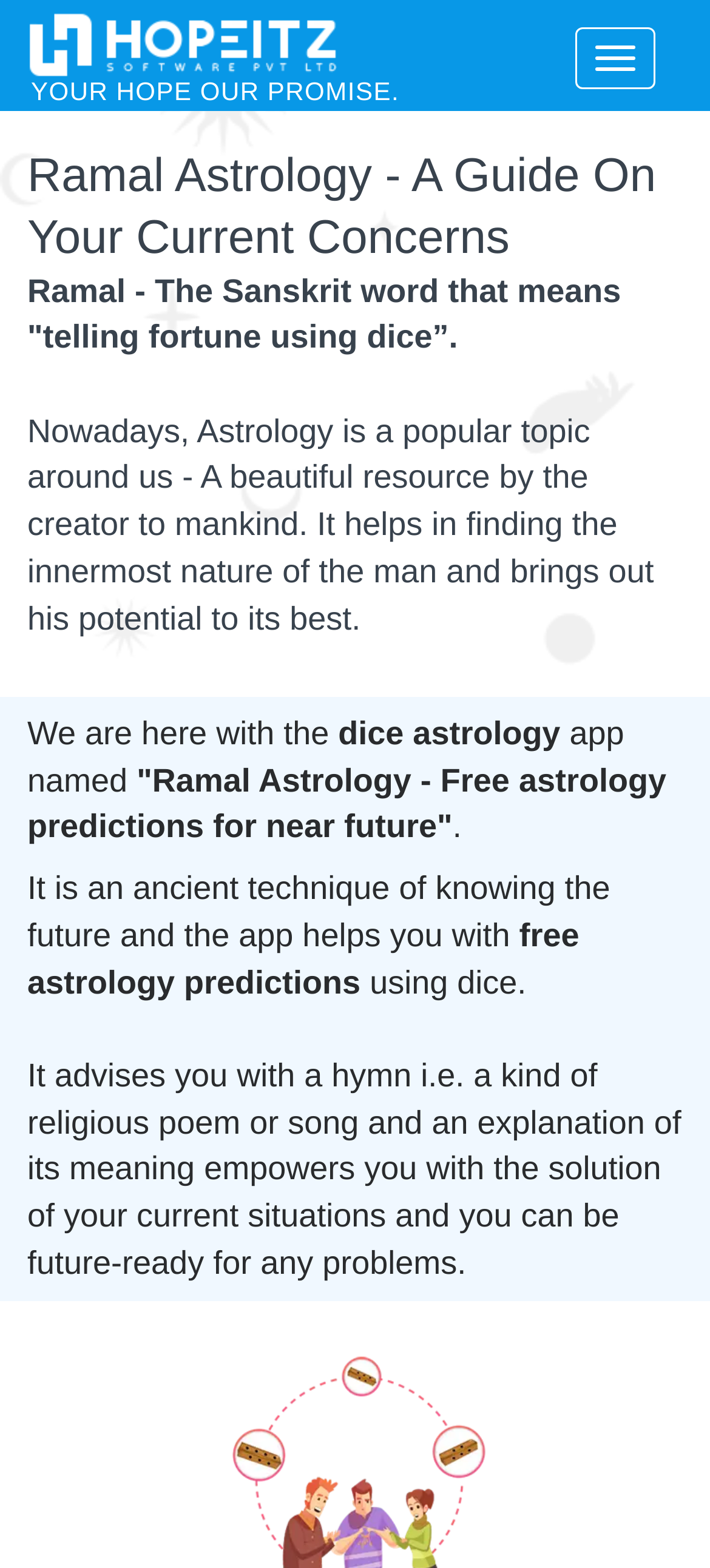What is the meaning of the Sanskrit word 'Ramal'?
Based on the screenshot, provide your answer in one word or phrase.

telling fortune using dice